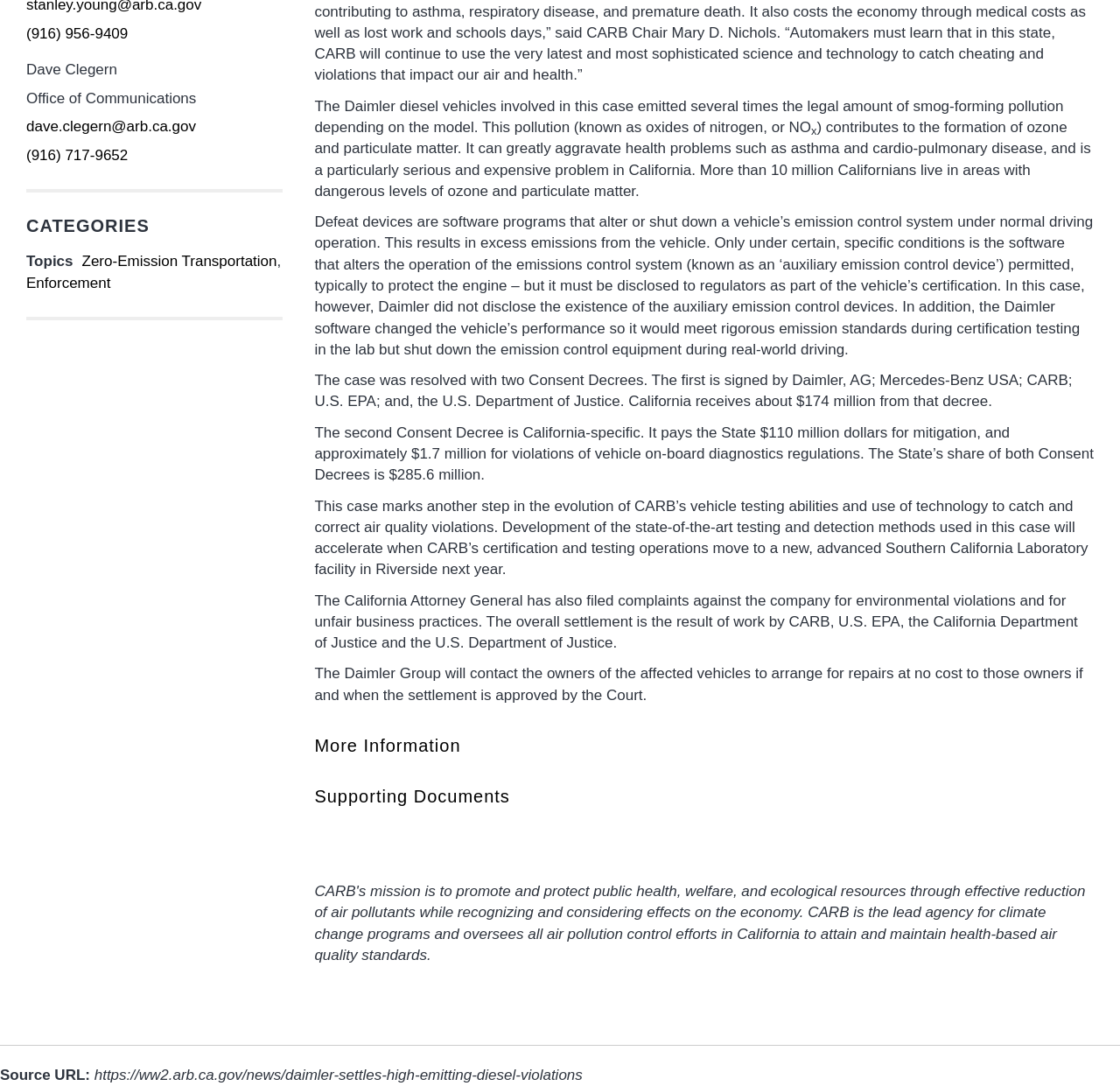Determine the bounding box coordinates (top-left x, top-left y, bottom-right x, bottom-right y) of the UI element described in the following text: Enforcement

[0.023, 0.253, 0.099, 0.268]